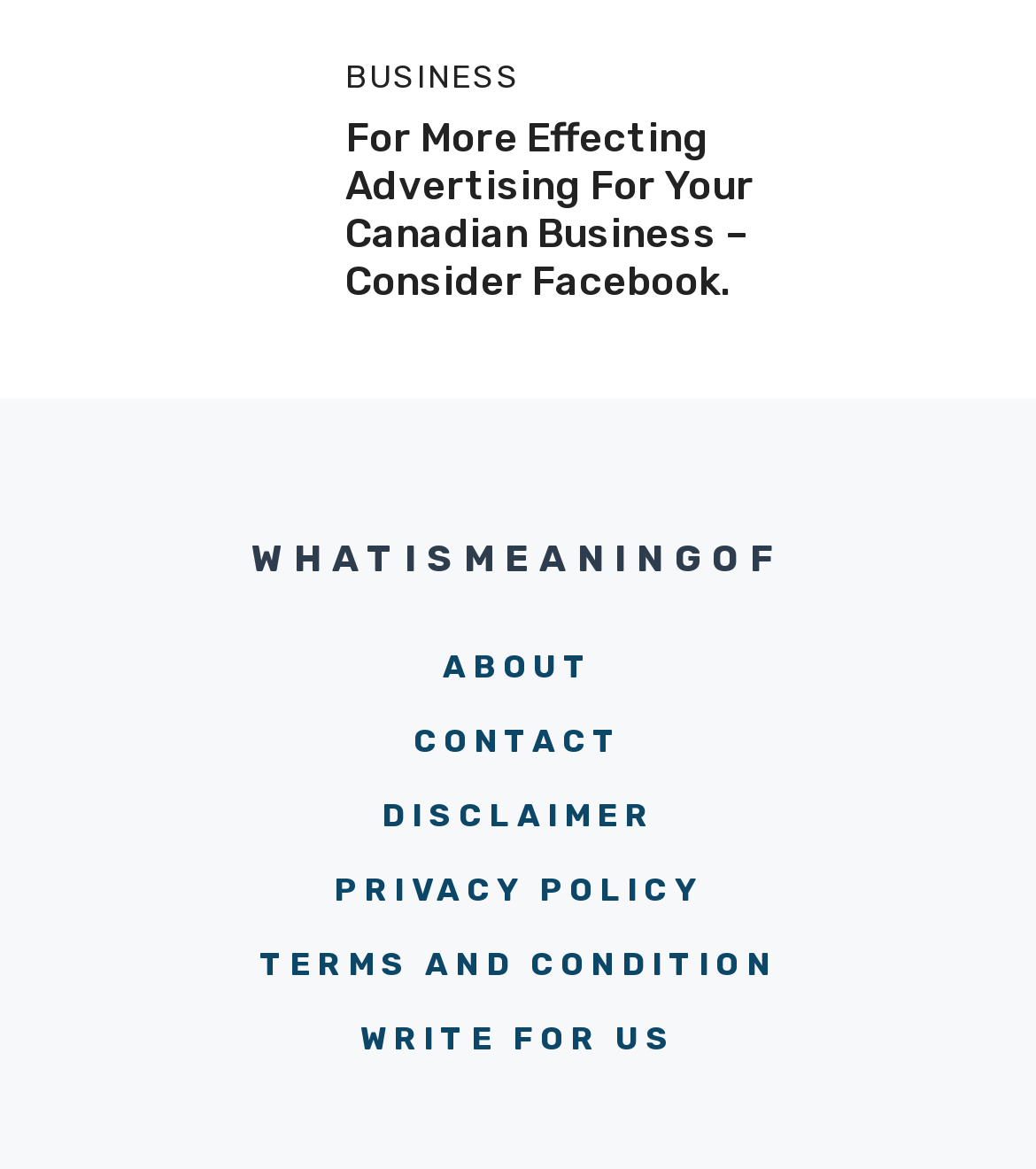Provide a short answer to the following question with just one word or phrase: What is the topic of the text 'WHATISMEANINGOF'?

Unknown